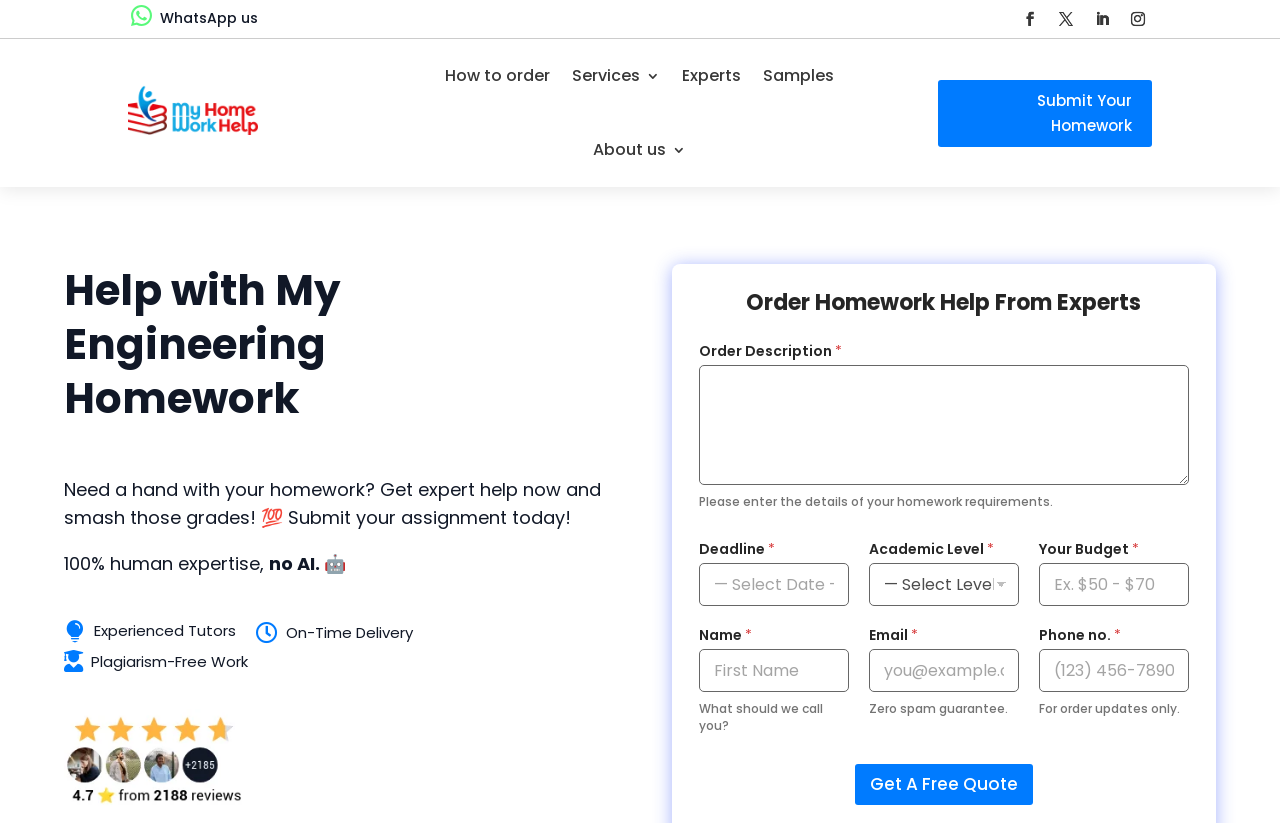Can you find the bounding box coordinates of the area I should click to execute the following instruction: "Click WhatsApp us"?

[0.125, 0.01, 0.202, 0.035]